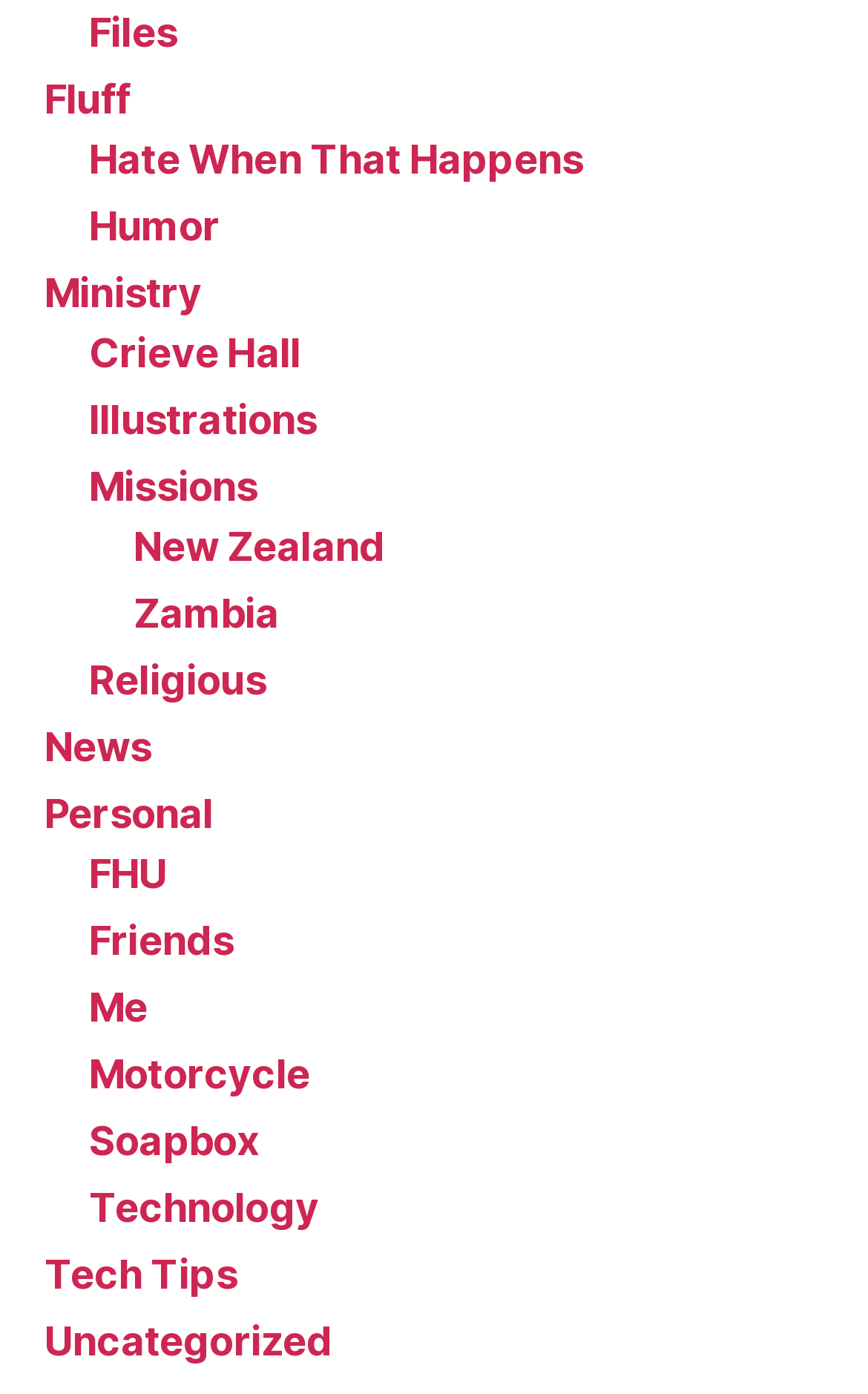Reply to the question below using a single word or brief phrase:
What is the location related to 'Crieve Hall'?

Not specified